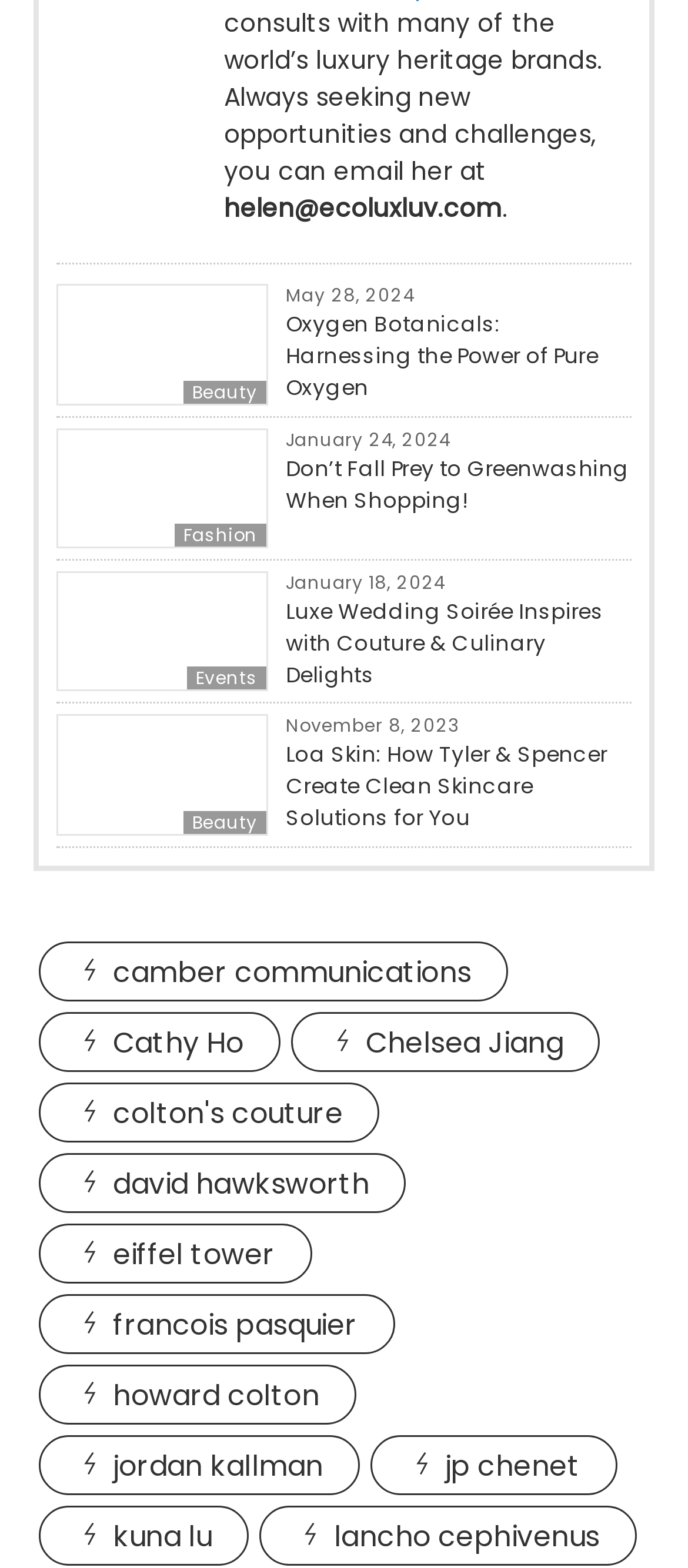Determine the bounding box coordinates of the clickable element to complete this instruction: "view the Roslyn School Of Painting website". Provide the coordinates in the format of four float numbers between 0 and 1, [left, top, right, bottom].

None